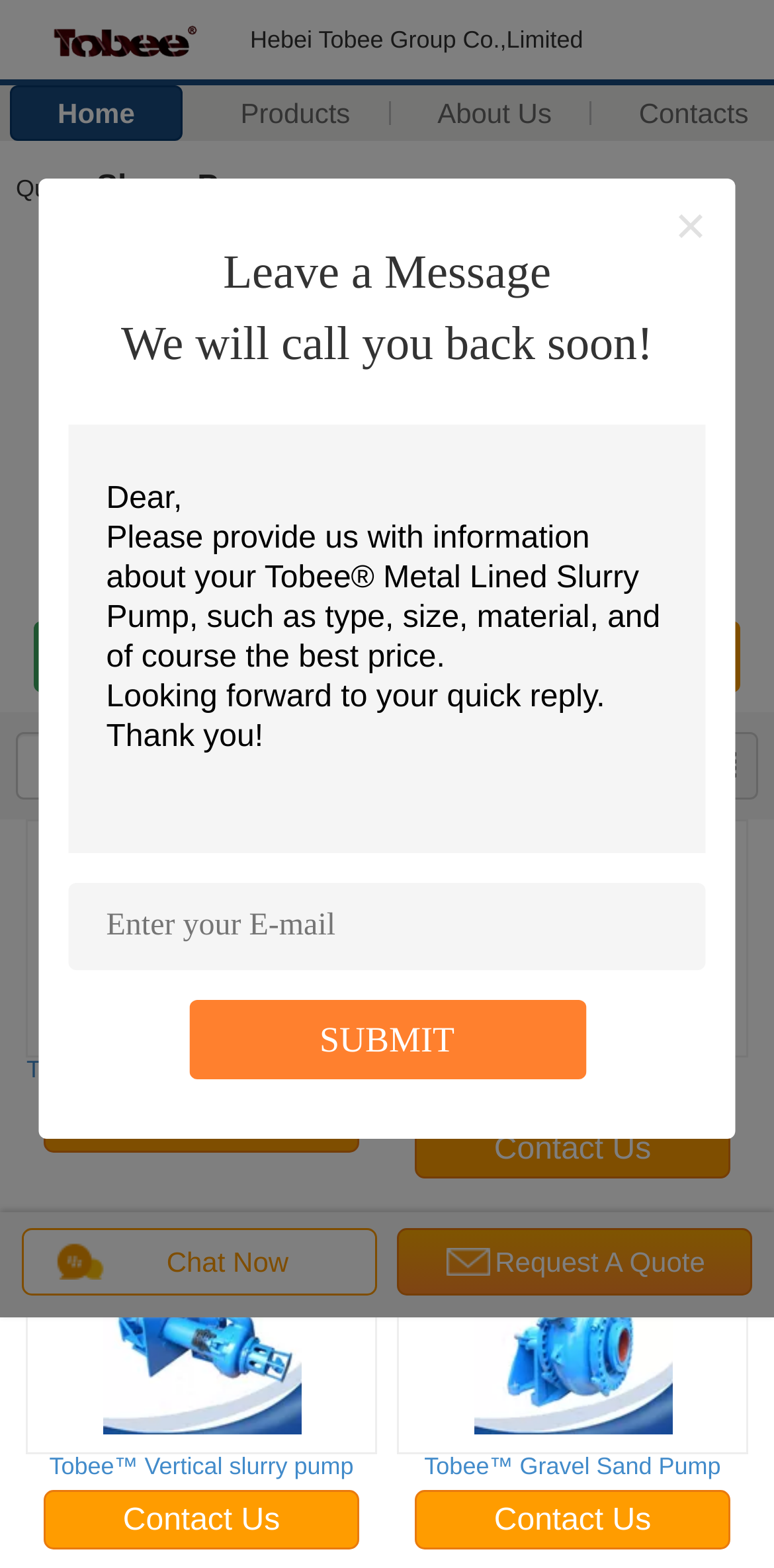What is the purpose of the text area?
Offer a detailed and full explanation in response to the question.

The text area is located below the 'Leave a Message' text, and it has a default text that provides guidance on what information to provide. The purpose of the text area is to allow users to leave a message, likely for the company to contact them back.